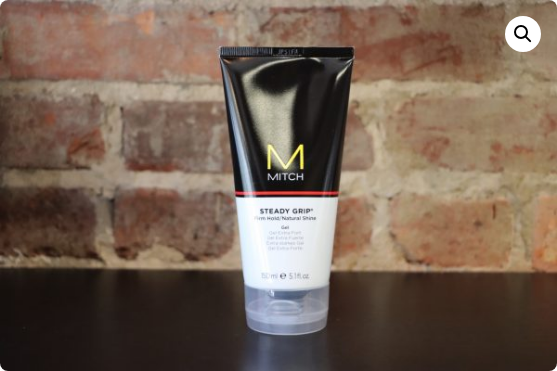Refer to the screenshot and give an in-depth answer to this question: What is the background of the image?

The background of the image is a rustic brick wall because the caption describes it as 'a rustic brick wall, enhancing the overall aesthetic of the product'.